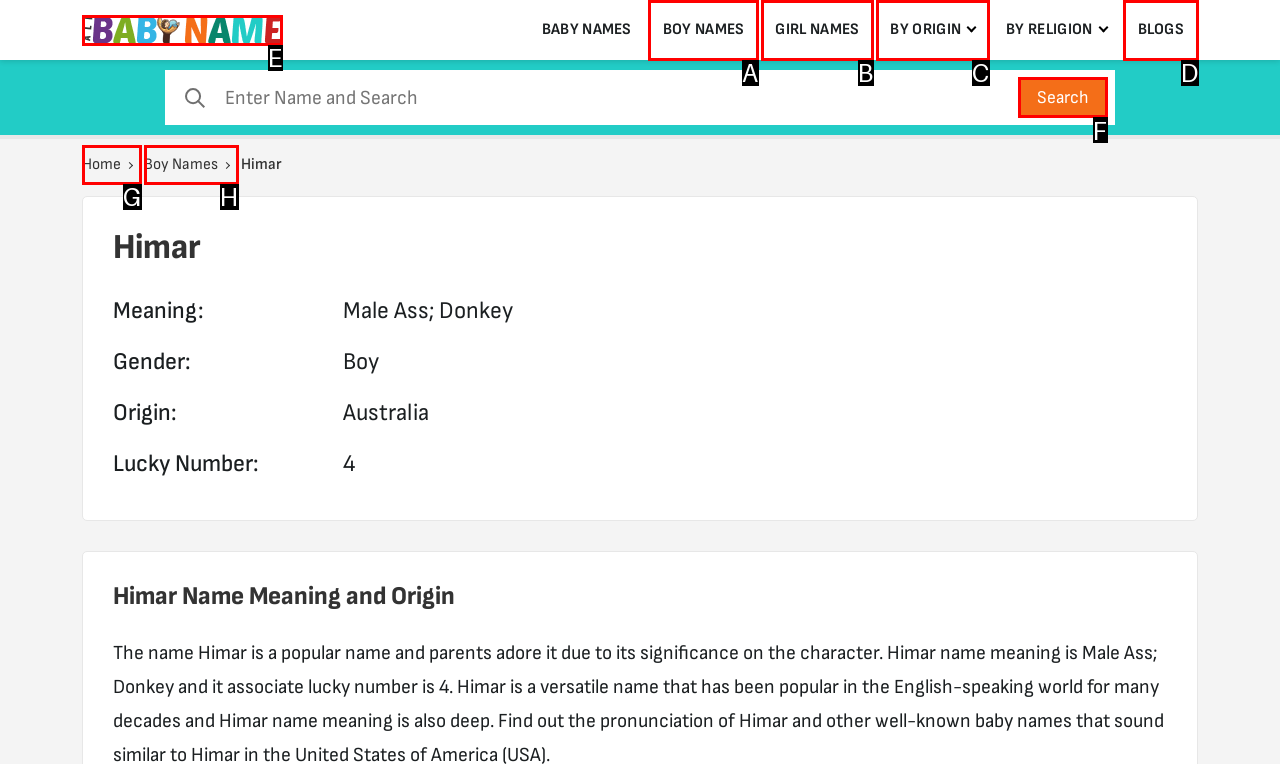Find the appropriate UI element to complete the task: Click on Search button. Indicate your choice by providing the letter of the element.

F